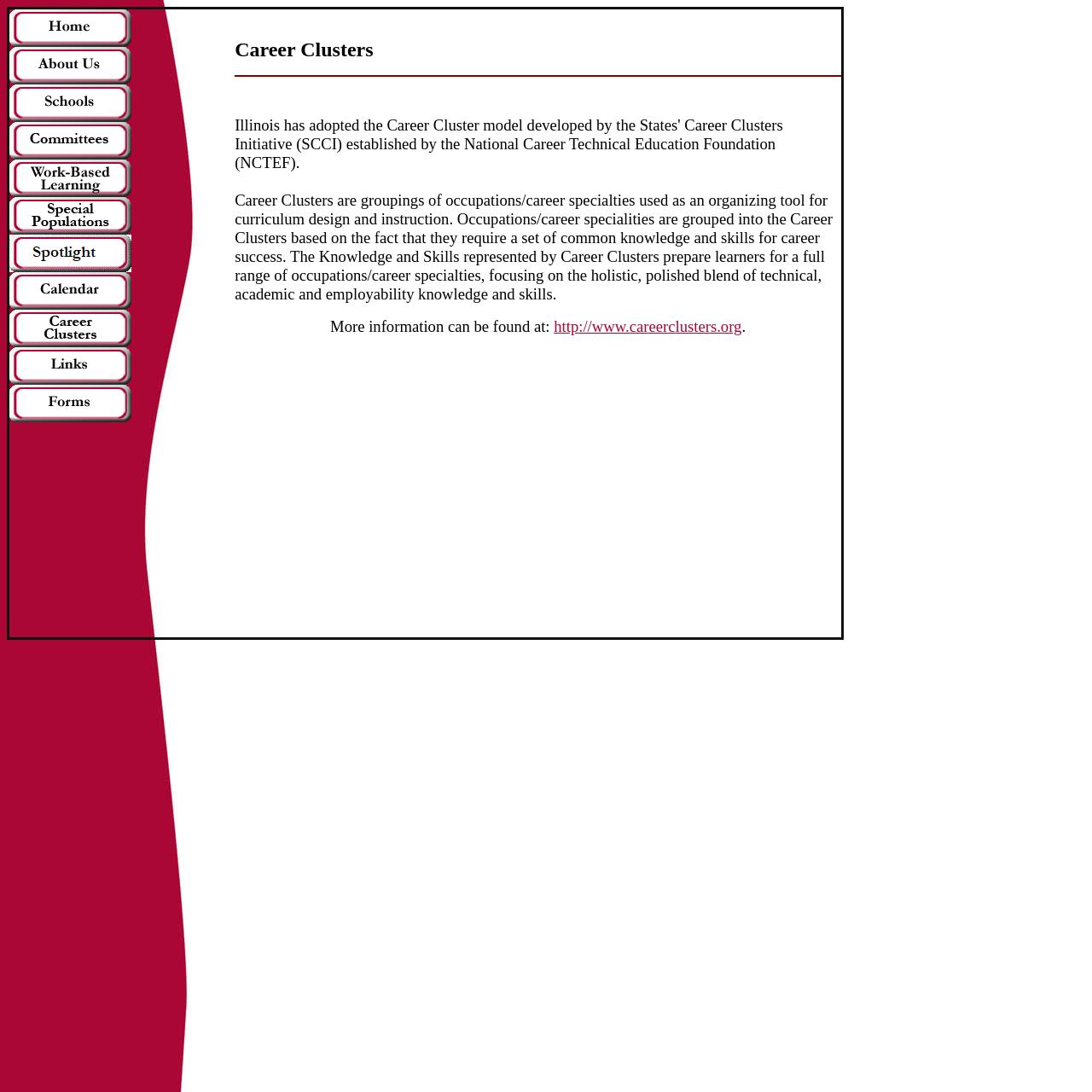Using floating point numbers between 0 and 1, provide the bounding box coordinates in the format (top-left x, top-left y, bottom-right x, bottom-right y). Locate the UI element described here: alt="Now Step Up!"

None